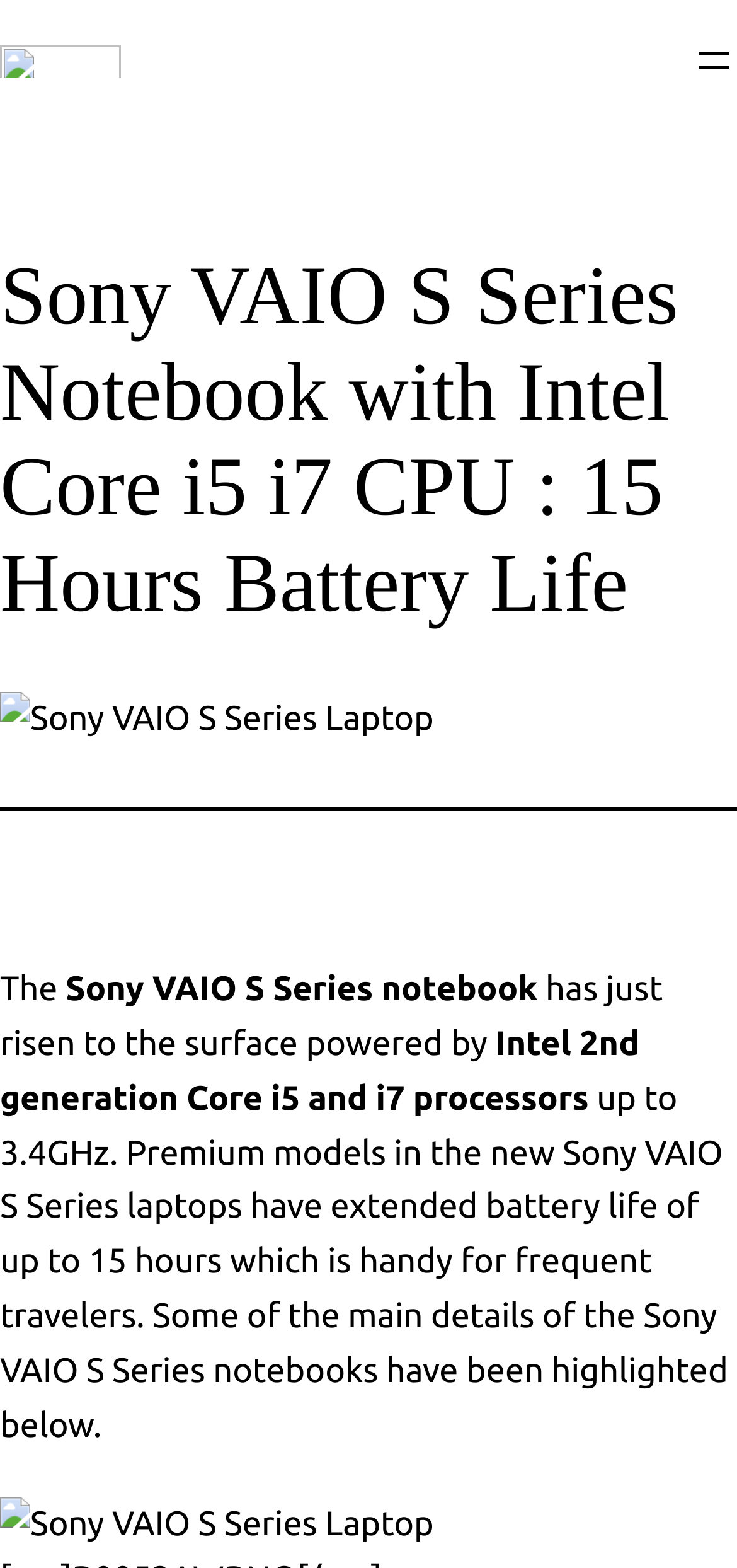Determine the bounding box coordinates for the HTML element mentioned in the following description: "aria-label="Open menu"". The coordinates should be a list of four floats ranging from 0 to 1, represented as [left, top, right, bottom].

[0.938, 0.024, 1.0, 0.053]